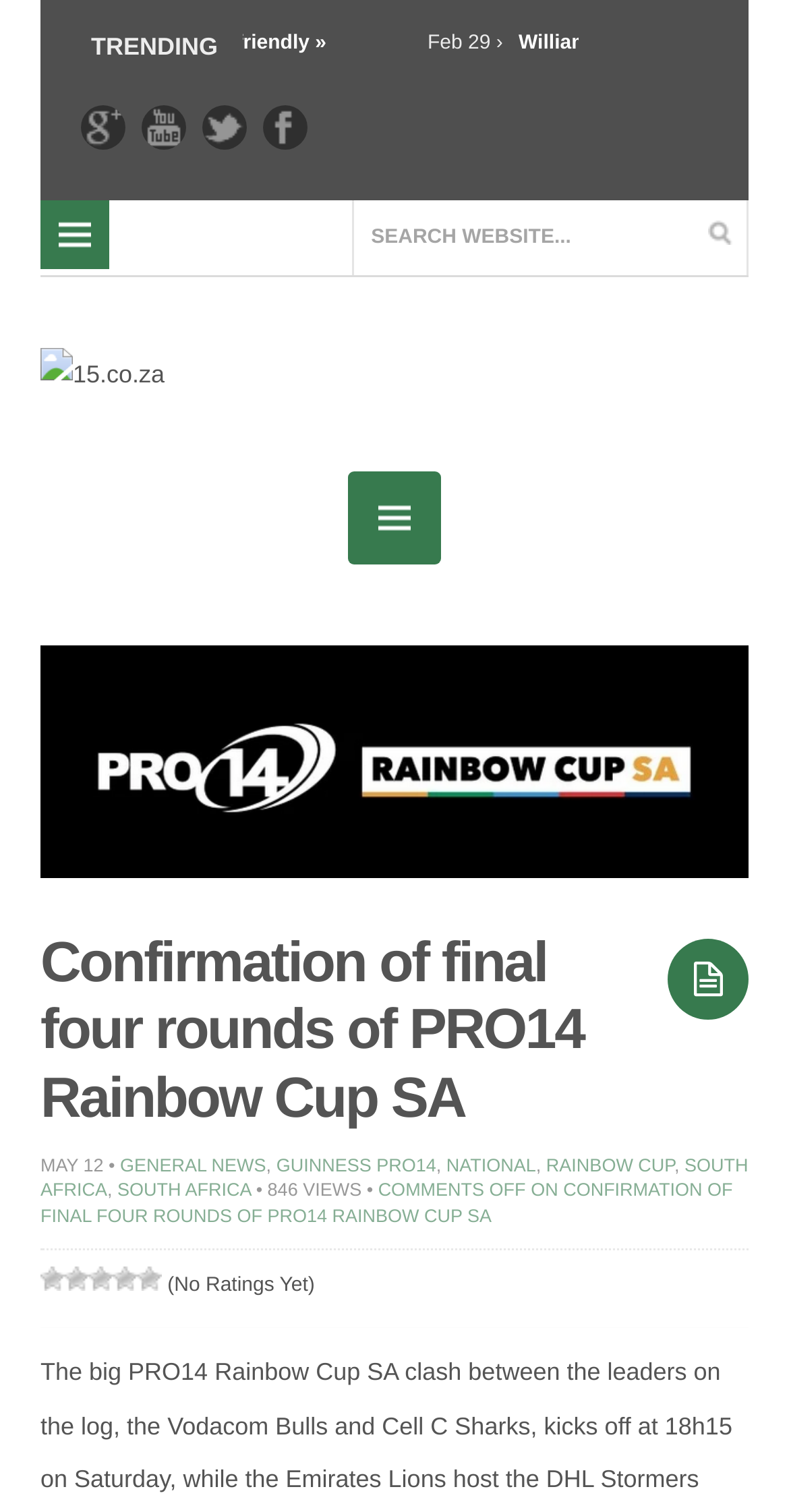What is the rating of the article? Analyze the screenshot and reply with just one word or a short phrase.

No Ratings Yet